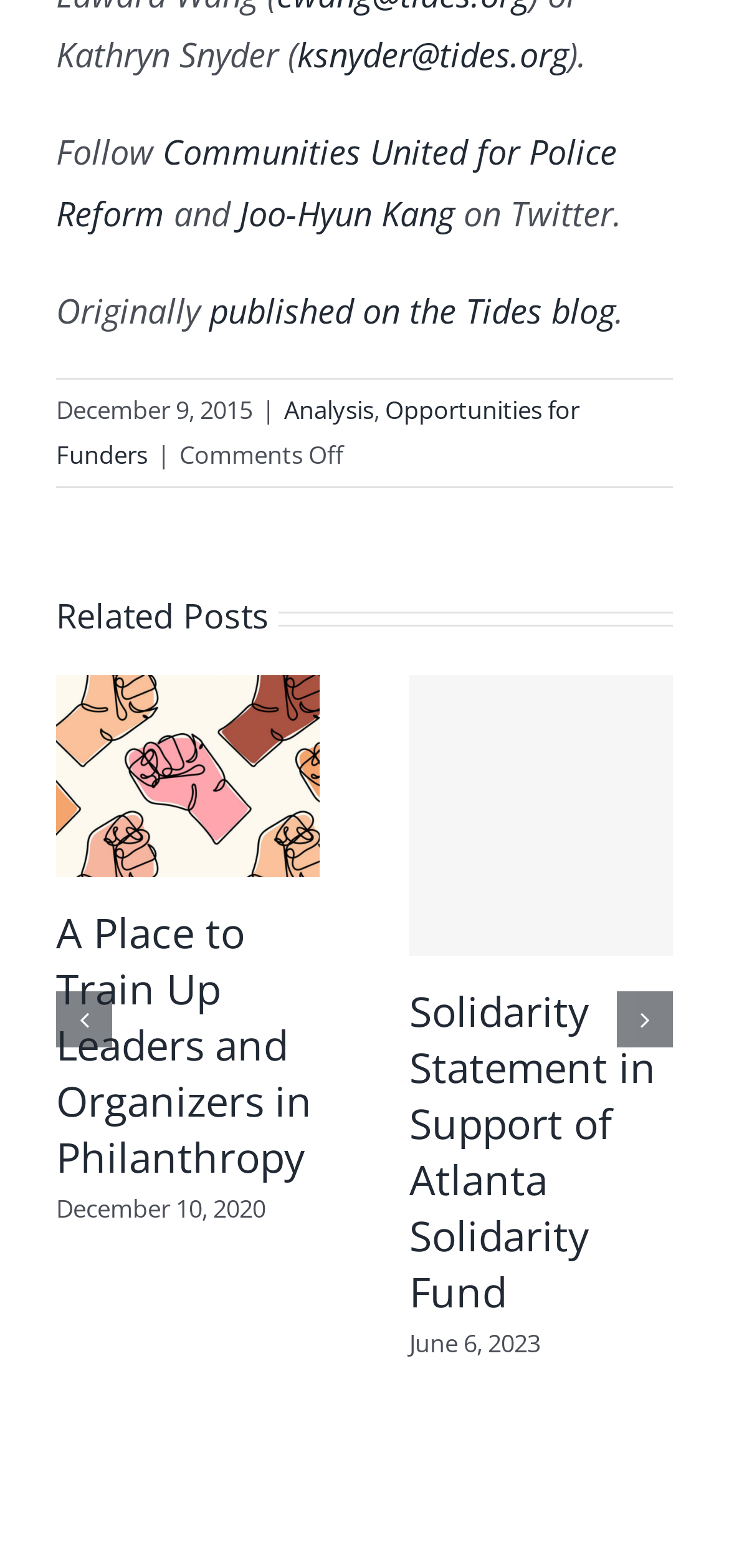Please predict the bounding box coordinates (top-left x, top-left y, bottom-right x, bottom-right y) for the UI element in the screenshot that fits the description: ksnyder@tides.org

[0.408, 0.02, 0.779, 0.049]